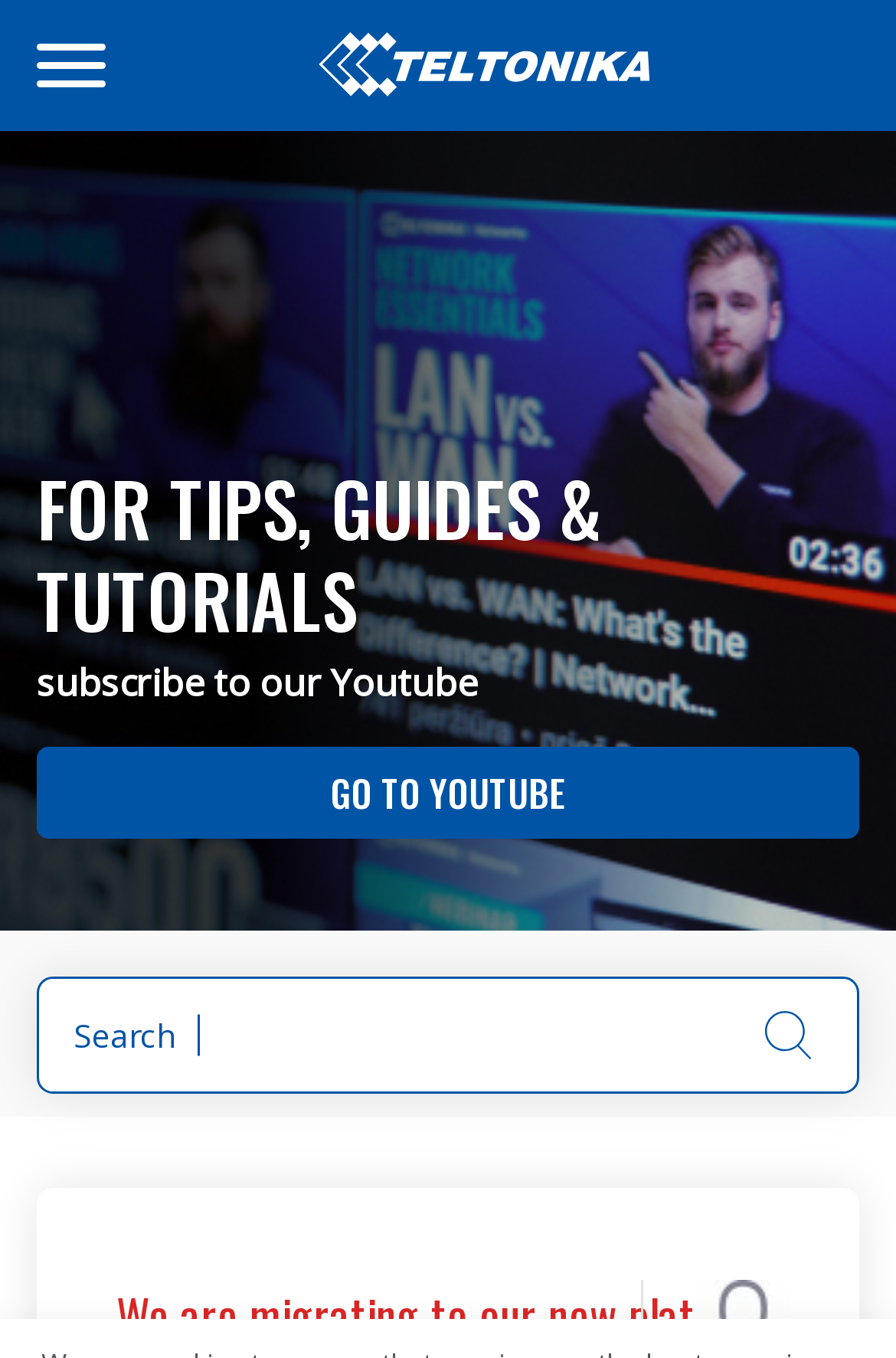What is the function of the button next to the textbox?
Based on the screenshot, provide a one-word or short-phrase response.

Search